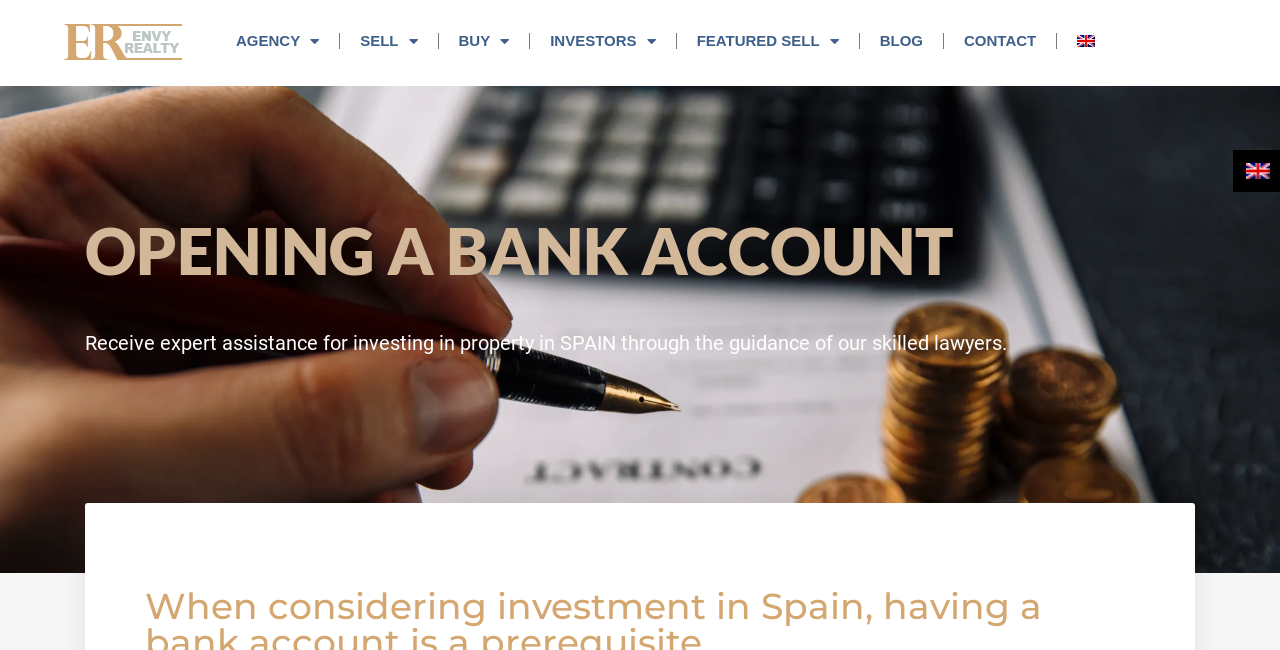What language is the webpage currently in?
Provide a detailed and extensive answer to the question.

The link element with the text 'English' and the image element with the 'en' text suggest that the webpage is currently in English language.